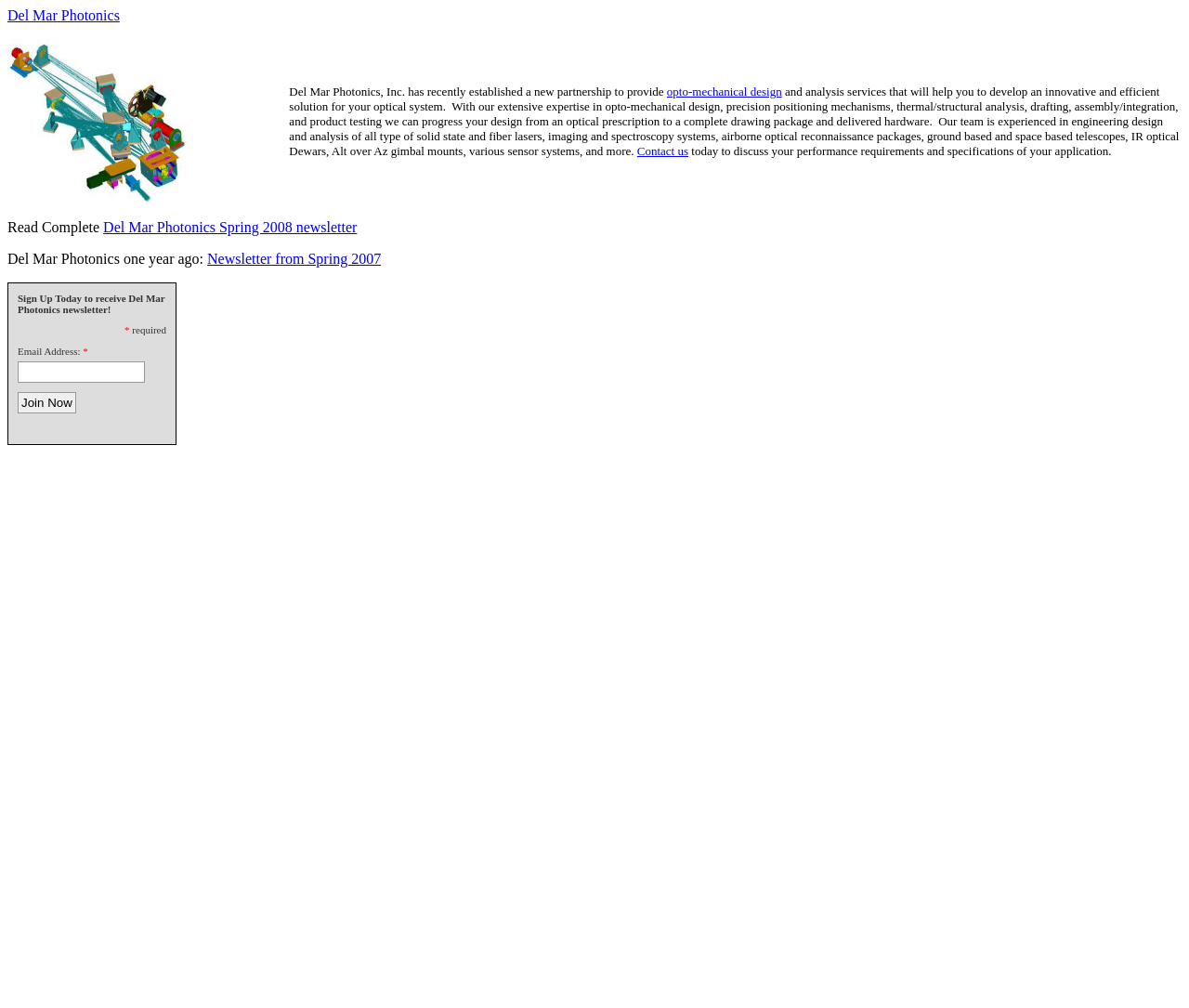What type of systems has the company experience with?
Using the image, respond with a single word or phrase.

lasers, imaging systems